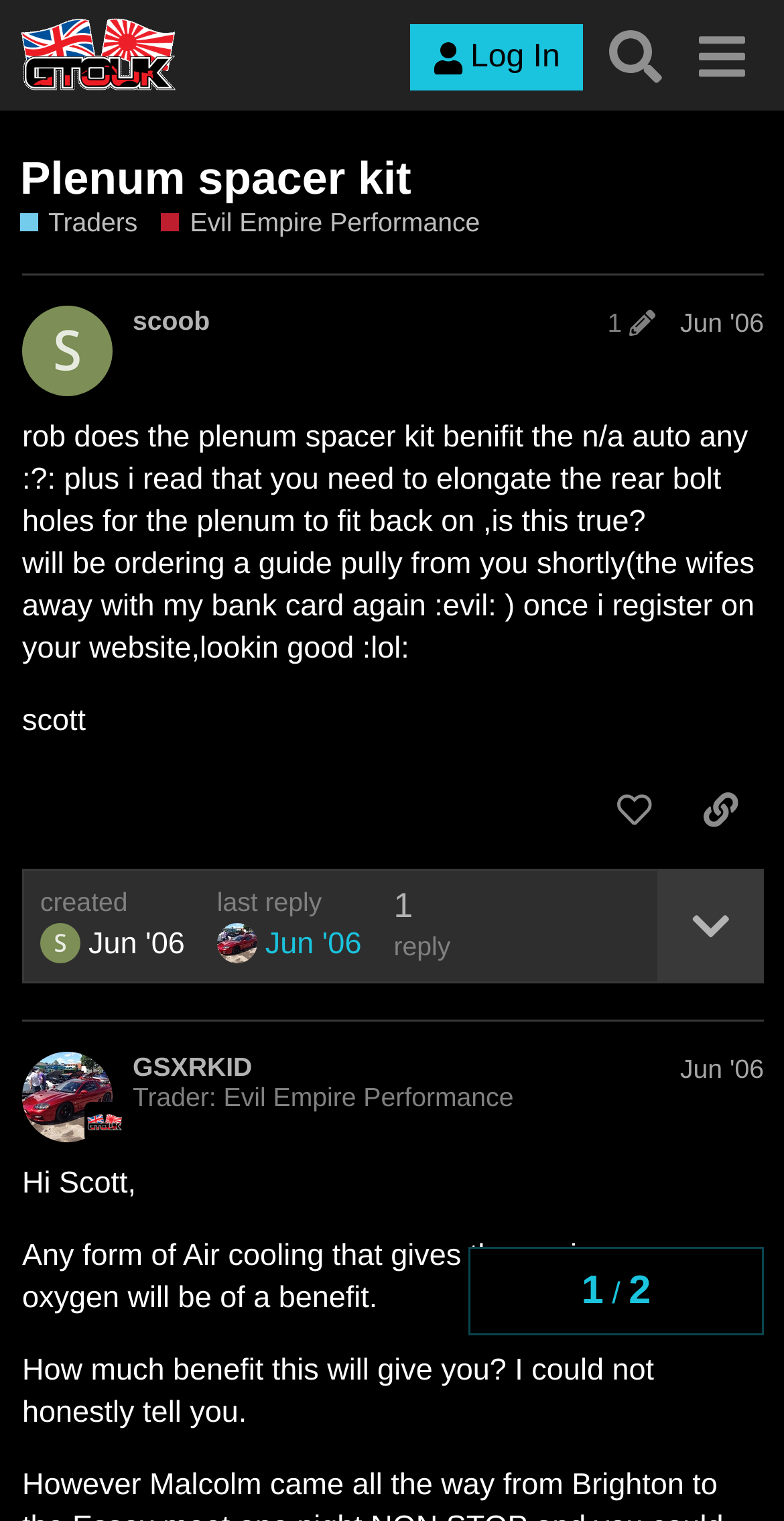Please provide the bounding box coordinates for the element that needs to be clicked to perform the instruction: "Search for something". The coordinates must consist of four float numbers between 0 and 1, formatted as [left, top, right, bottom].

[0.755, 0.009, 0.865, 0.064]